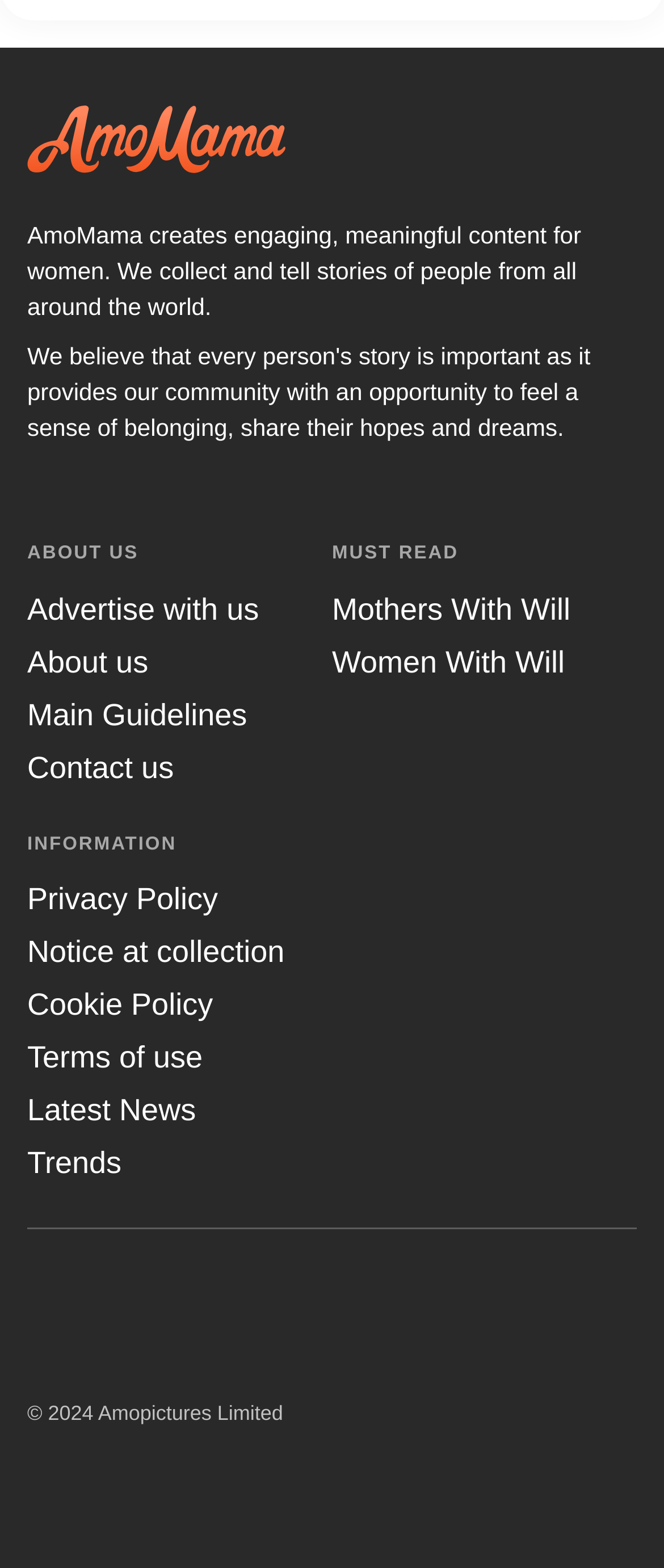Can you look at the image and give a comprehensive answer to the question:
What are the main categories of information on the website?

The main categories of information on the website can be found in the StaticText elements with the texts 'MUST READ' and 'INFORMATION' located in the middle of the webpage, which likely represent the main sections or categories of content on the website.